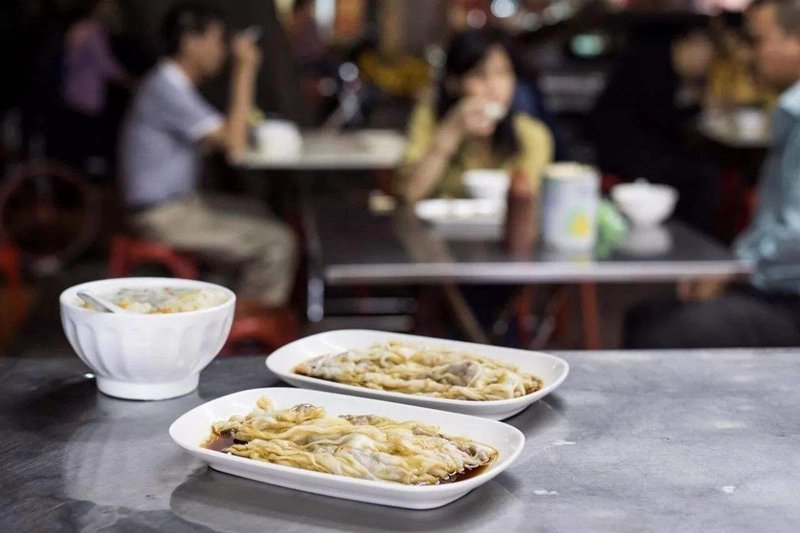Answer the question with a brief word or phrase:
What is the texture of the vermicelli rolls?

Delicate